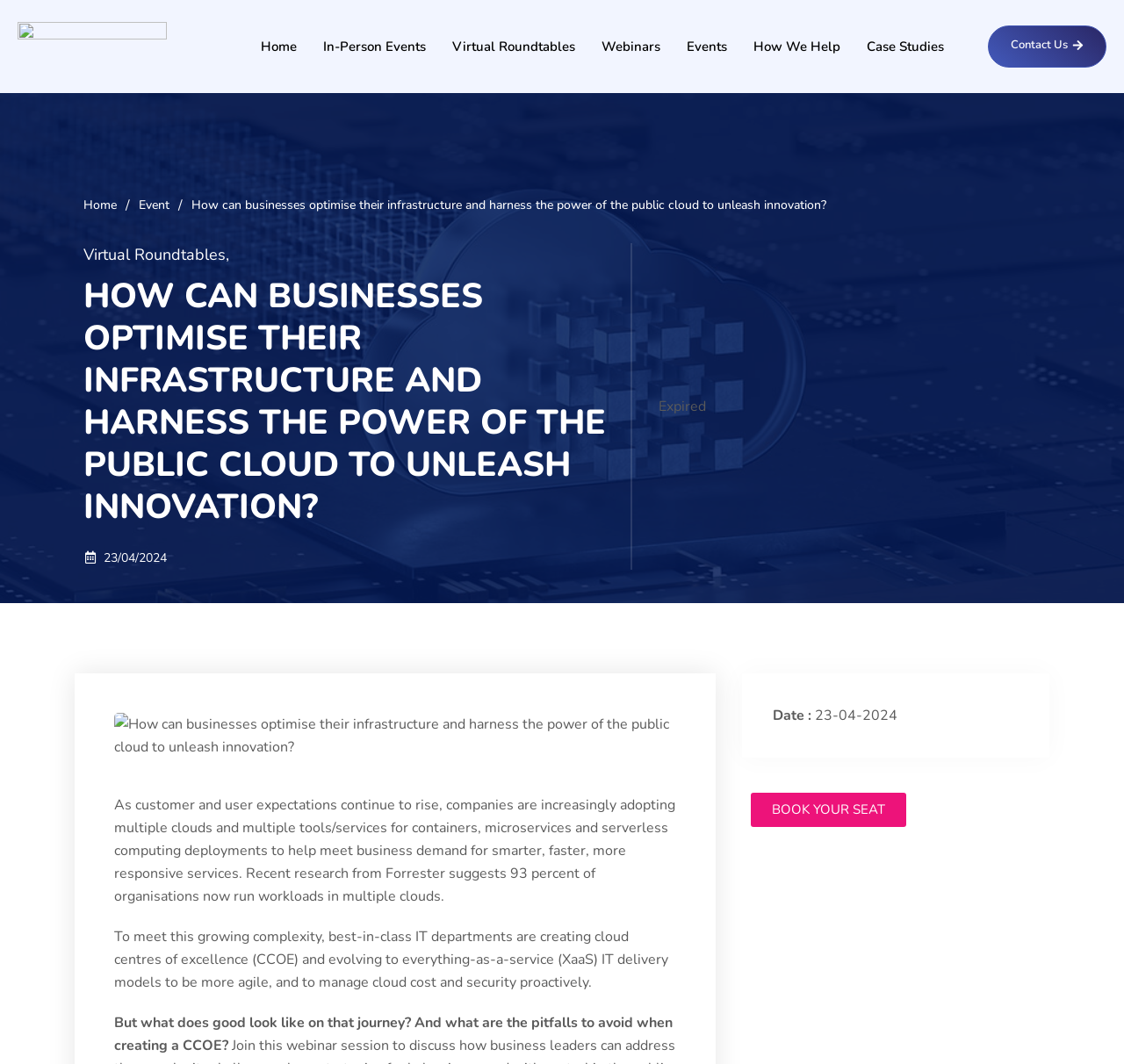Kindly determine the bounding box coordinates for the clickable area to achieve the given instruction: "Learn about Virtual Roundtables".

[0.074, 0.229, 0.204, 0.249]